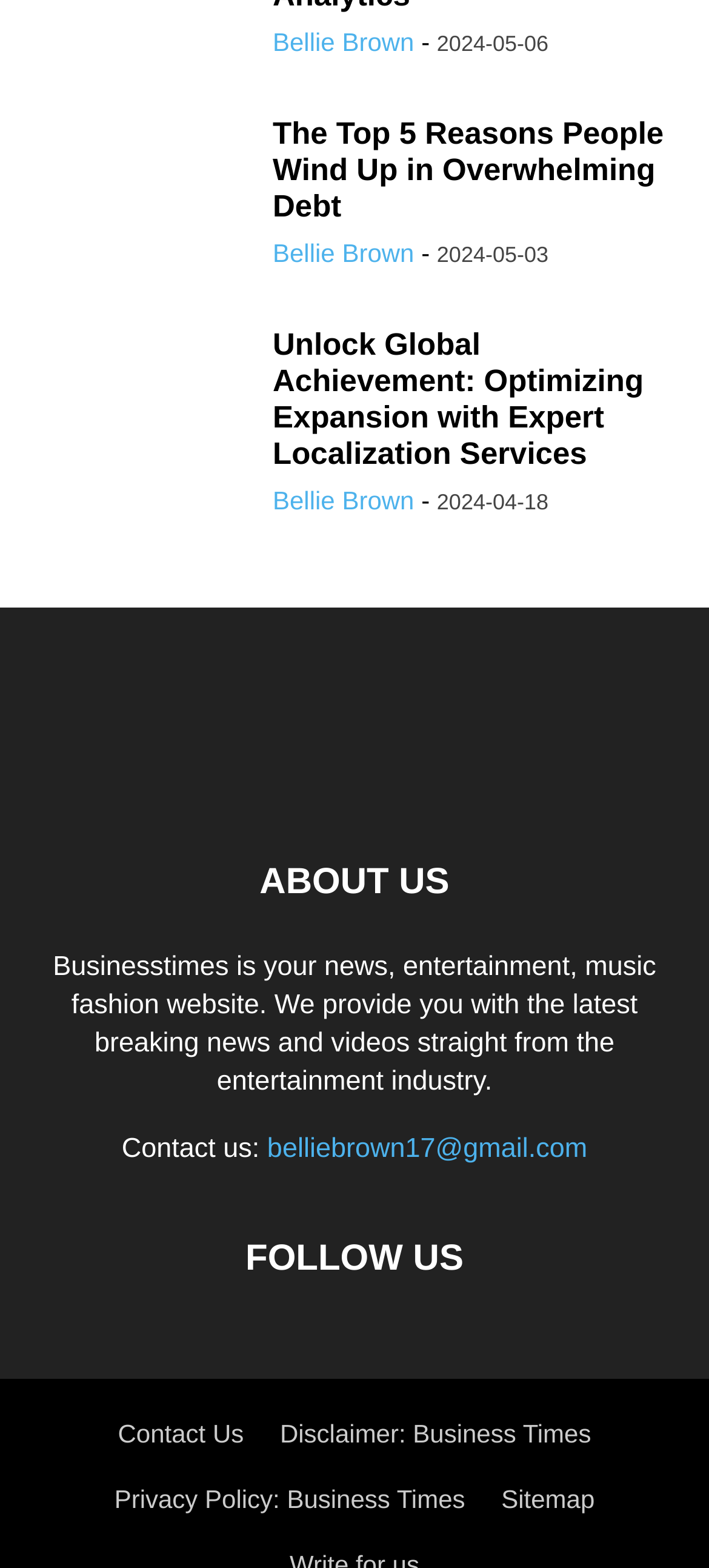Answer the question with a single word or phrase: 
What is the name of the website?

Businesstimes